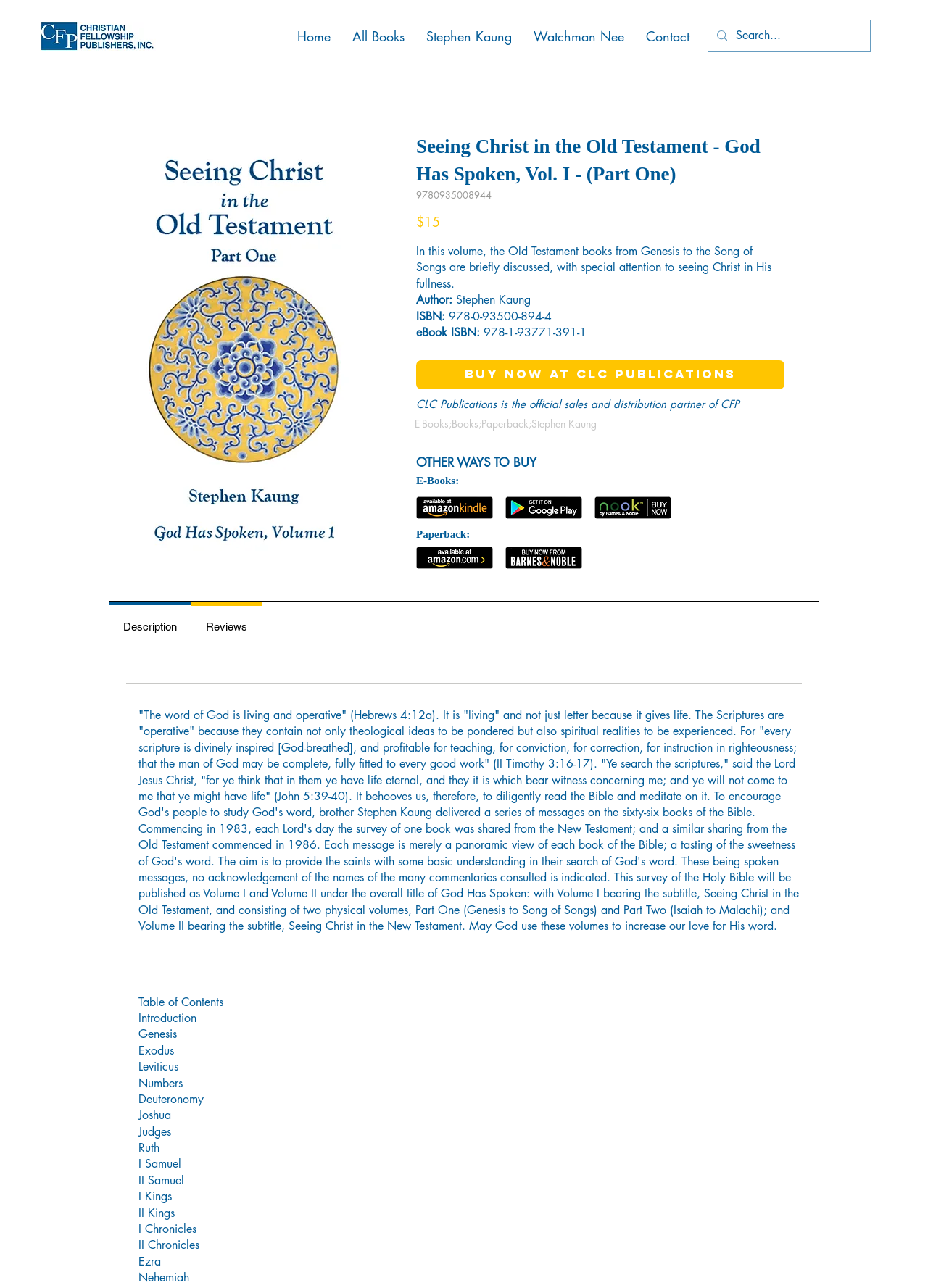Can you pinpoint the bounding box coordinates for the clickable element required for this instruction: "Buy the book now at CLC Publications"? The coordinates should be four float numbers between 0 and 1, i.e., [left, top, right, bottom].

[0.448, 0.28, 0.845, 0.302]